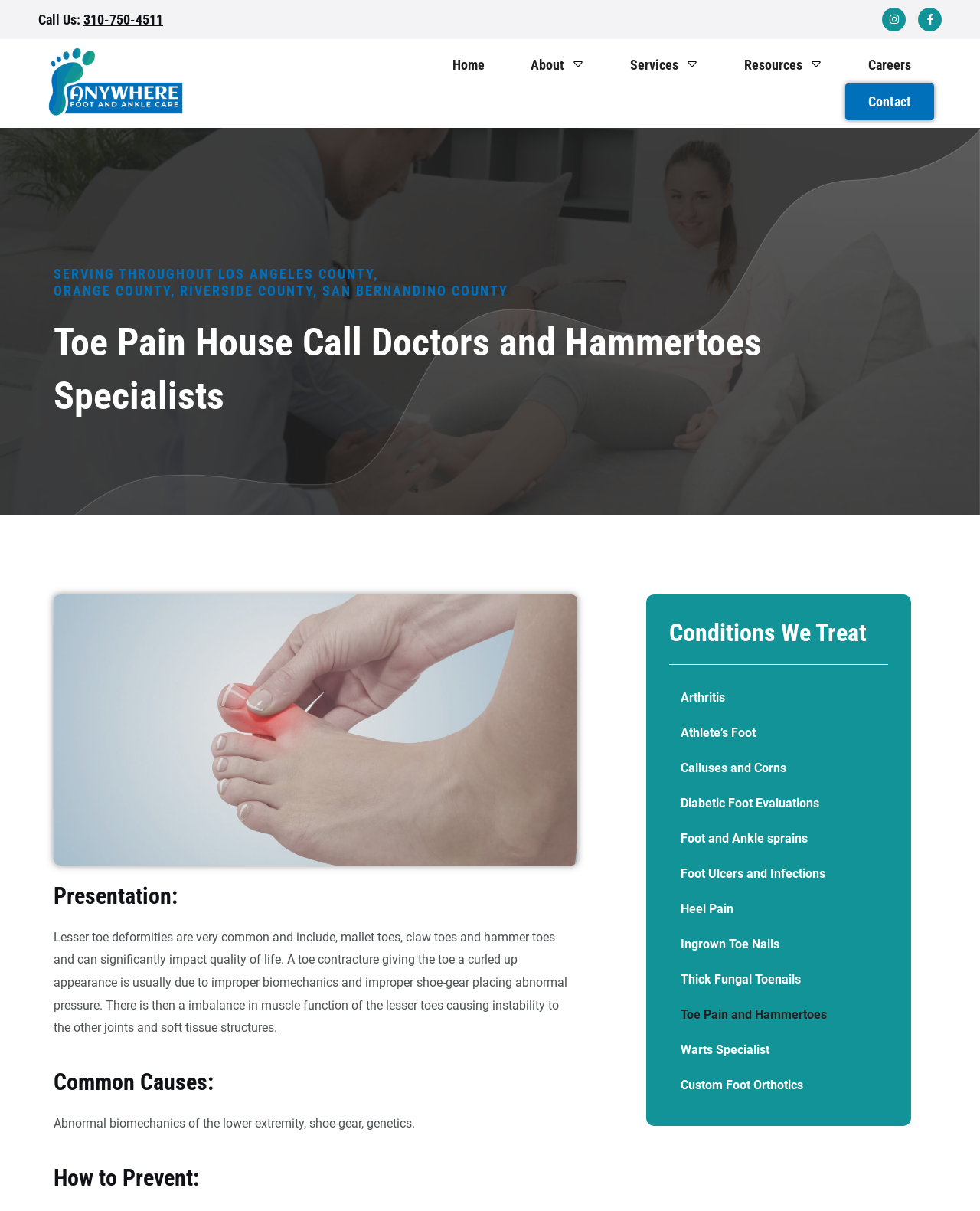Please specify the coordinates of the bounding box for the element that should be clicked to carry out this instruction: "Visit the Facebook page". The coordinates must be four float numbers between 0 and 1, formatted as [left, top, right, bottom].

[0.937, 0.006, 0.961, 0.026]